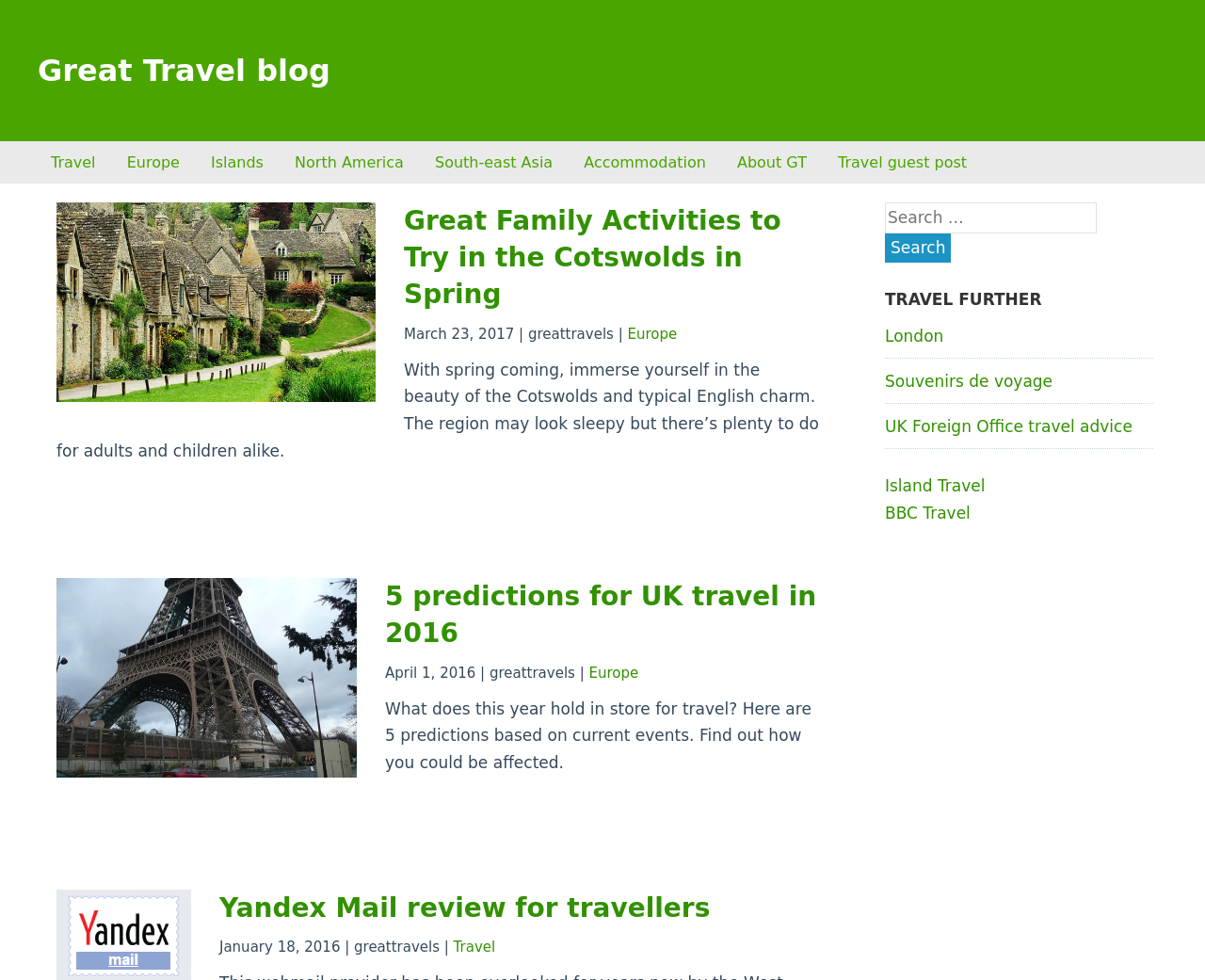Please specify the bounding box coordinates of the clickable section necessary to execute the following command: "Click on the 'ENVIAR' button".

None